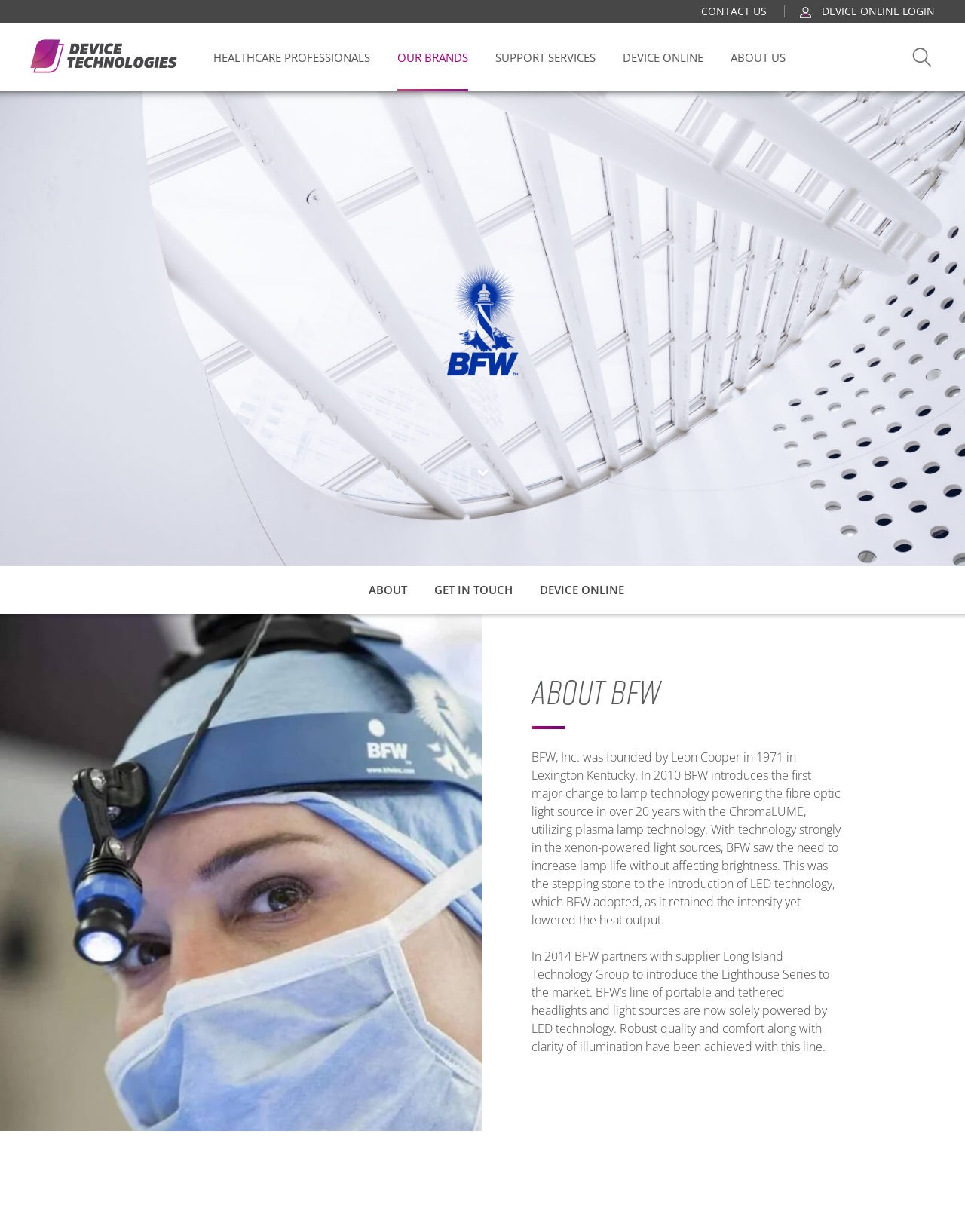Show the bounding box coordinates for the element that needs to be clicked to execute the following instruction: "Click HEALTHCARE PROFESSIONALS". Provide the coordinates in the form of four float numbers between 0 and 1, i.e., [left, top, right, bottom].

[0.221, 0.018, 0.384, 0.074]